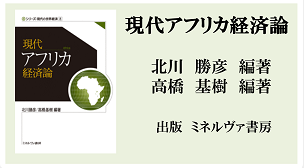Describe the scene in the image with detailed observations.

The image displays the cover of the book titled "現代アフリカ経済論" (Modern African Economic Theory). The cover prominently features a green and black design, highlighting the title in bold, large characters at the top. Below the title are the names of the editors:  北川 勝彦 (Katsuhiro Kitagawa) and 高橋 基樹 (Motoki Takahashi), each credited for their contributions in smaller font. At the bottom, the publisher's name, ミネルヴァ書房 (Minerva Shobo), is indicated, signifying the source of the publication. The background is simple and elegant, emphasizing the book's academic focus on contemporary economic theories related to Africa. An illustrative map of Africa is integrated into the design, enhancing the thematic relevance.